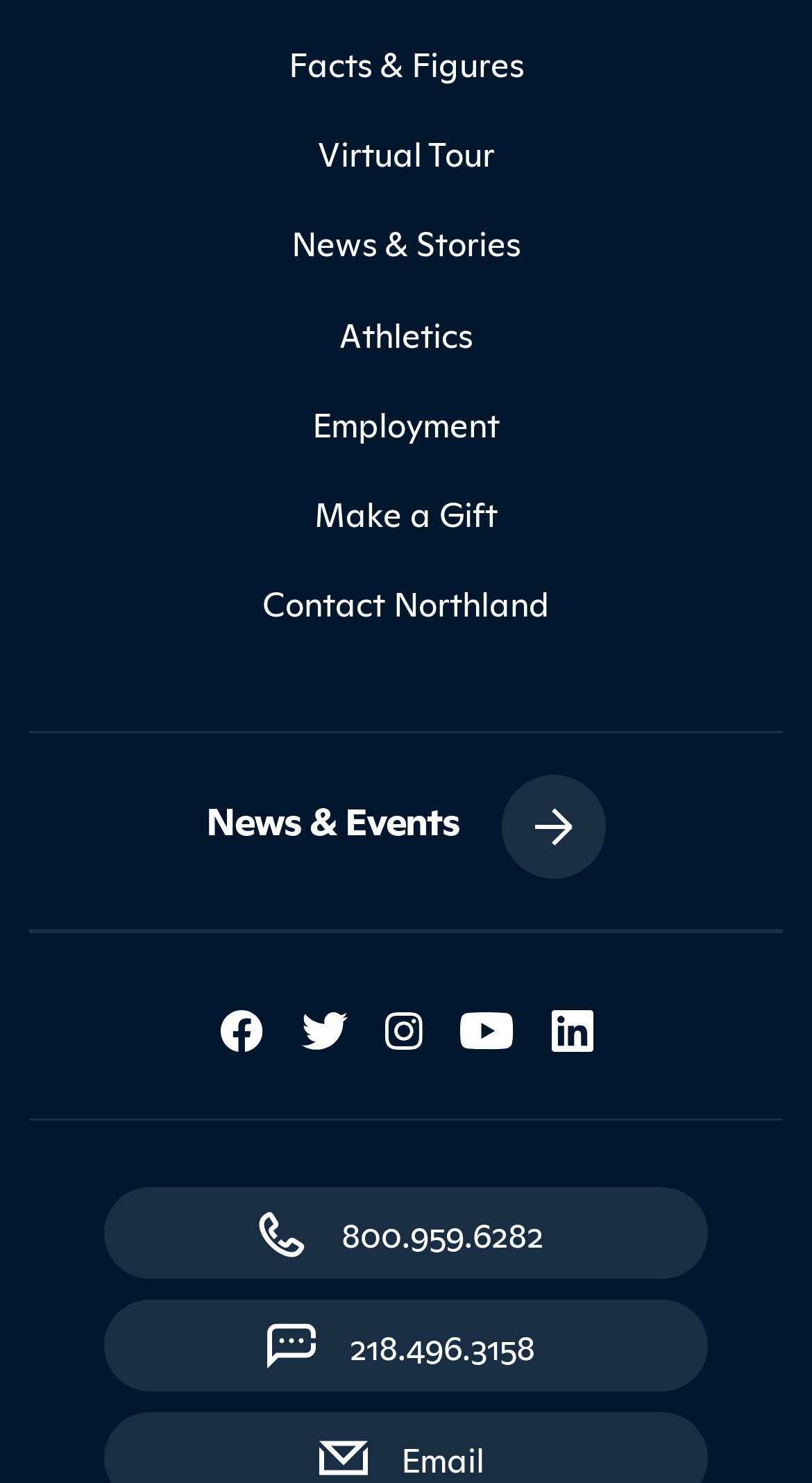Can I make a gift on the webpage?
Based on the image, provide a one-word or brief-phrase response.

Yes